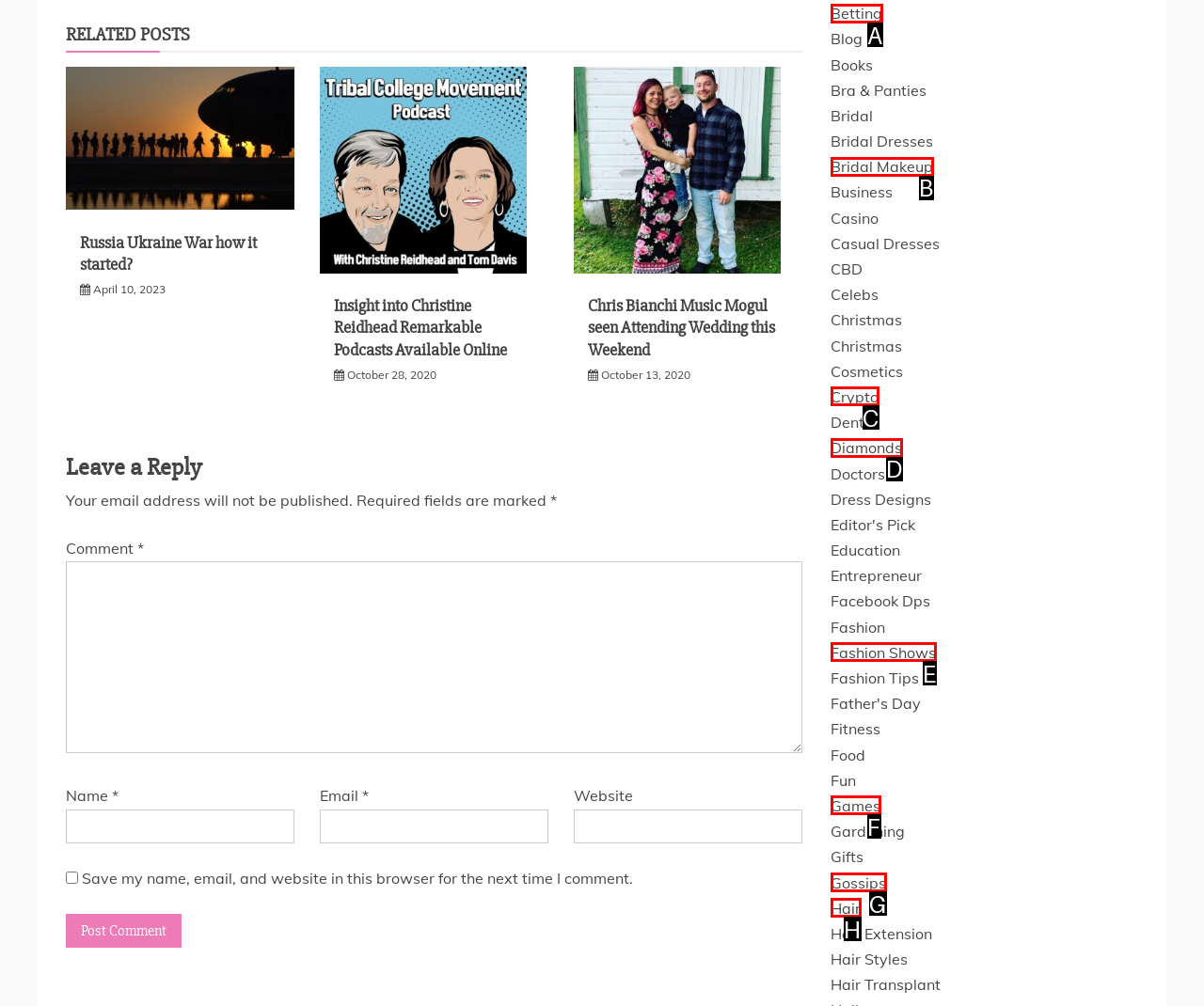Determine which option you need to click to execute the following task: Click on the 'Betting' link. Provide your answer as a single letter.

A